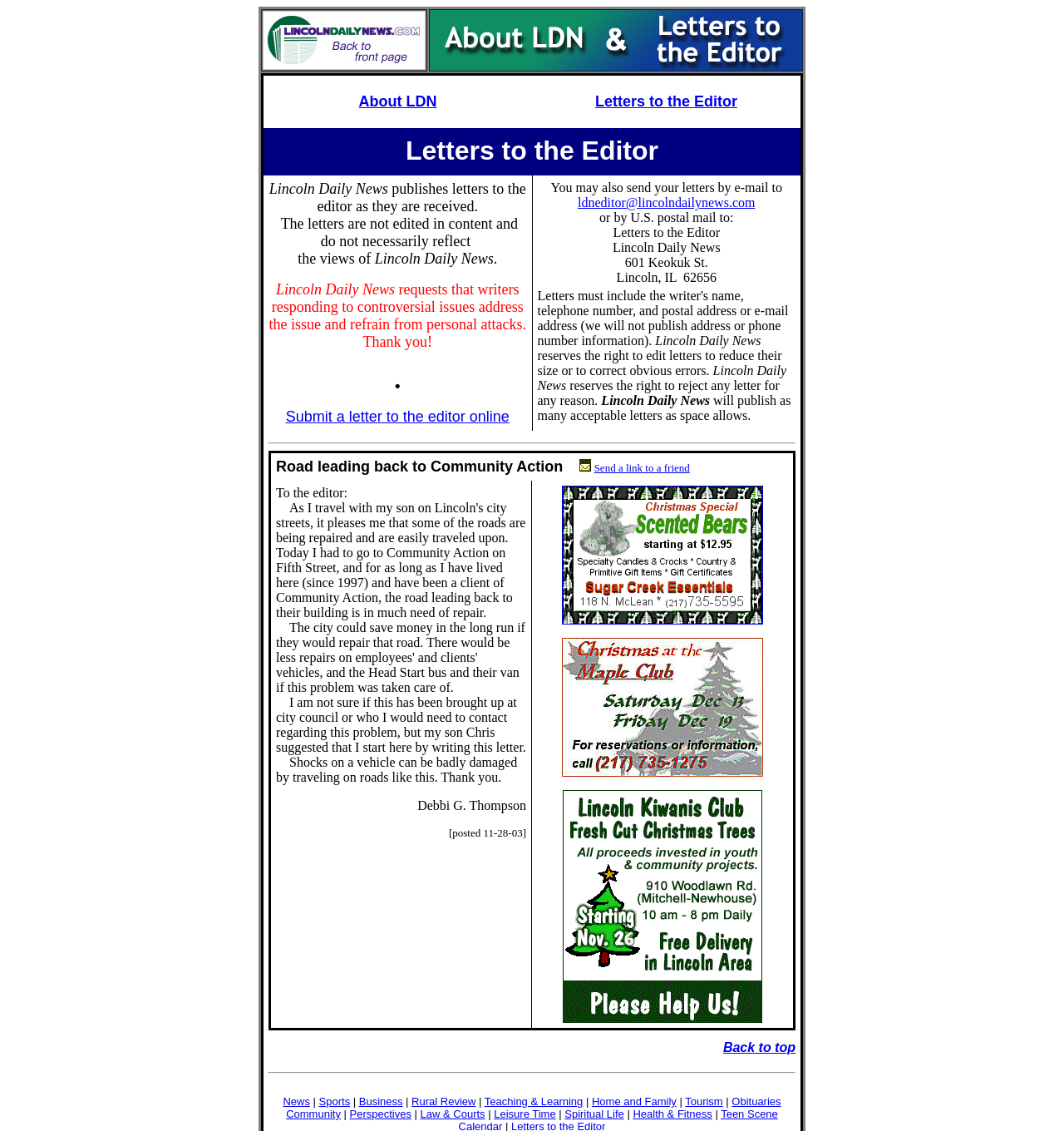Identify and provide the bounding box coordinates of the UI element described: "Letters to the Editor". The coordinates should be formatted as [left, top, right, bottom], with each number being a float between 0 and 1.

[0.381, 0.131, 0.619, 0.143]